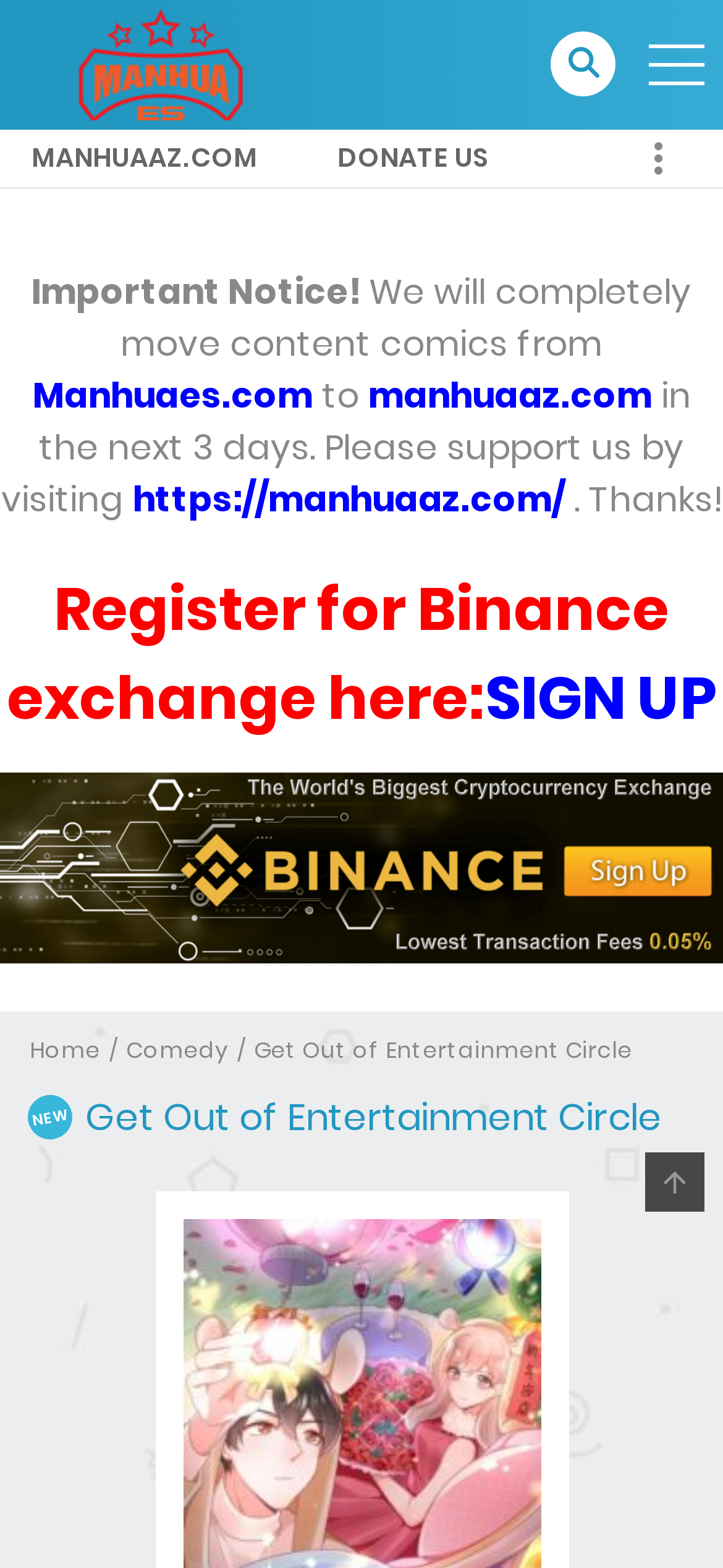Determine the primary headline of the webpage.

Get Out of Entertainment Circle